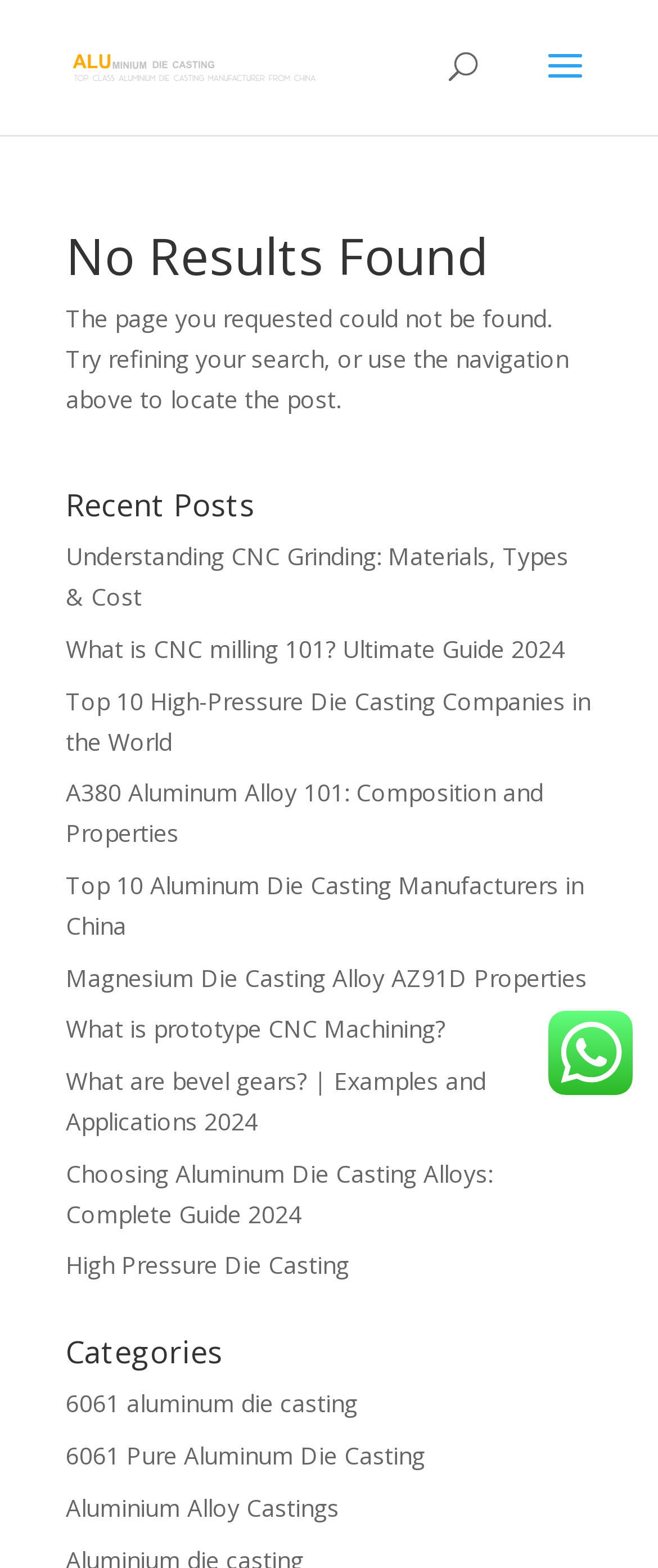Please provide the bounding box coordinates for the element that needs to be clicked to perform the instruction: "go to China Die Casting homepage". The coordinates must consist of four float numbers between 0 and 1, formatted as [left, top, right, bottom].

[0.11, 0.031, 0.51, 0.051]